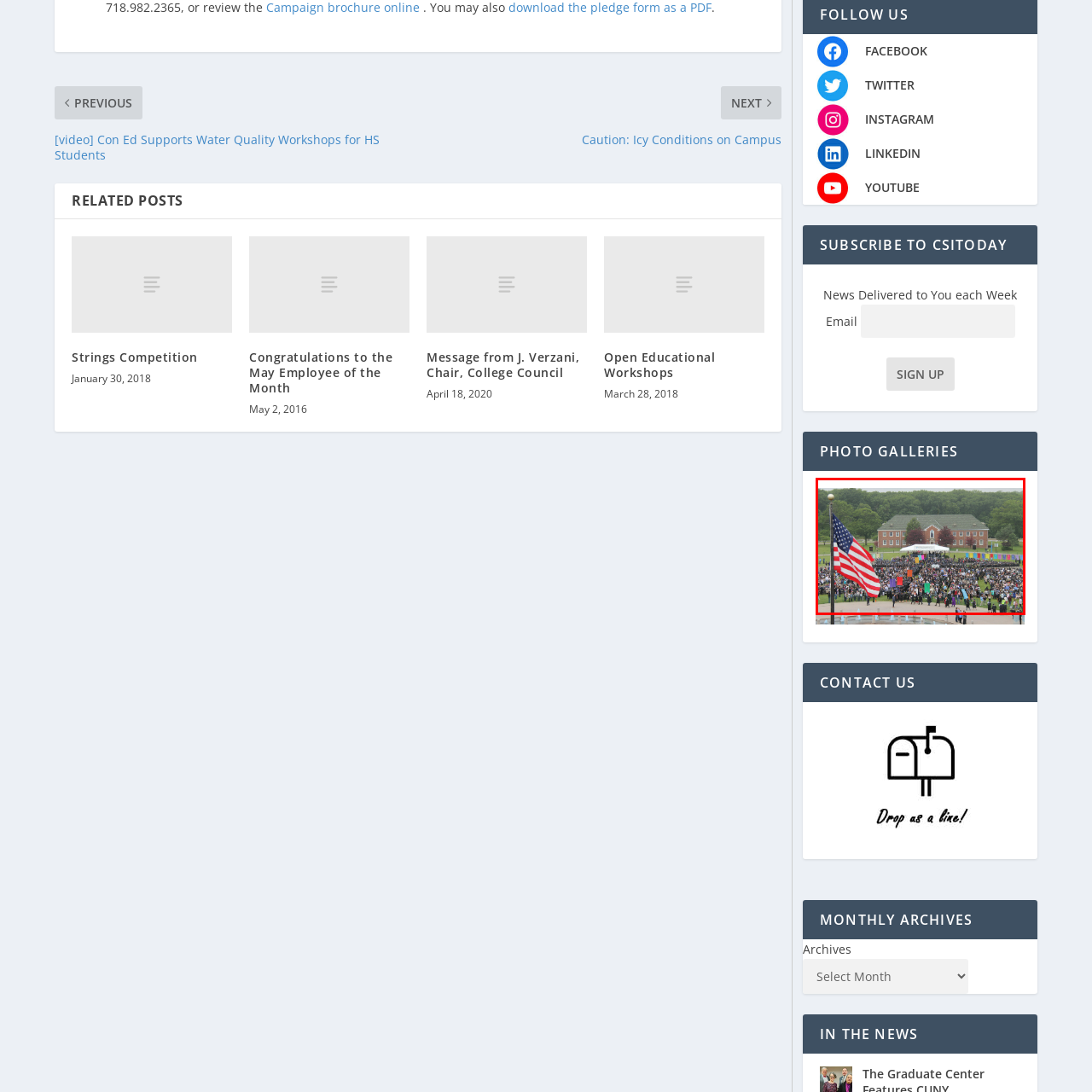Please review the portion of the image contained within the red boundary and provide a detailed answer to the subsequent question, referencing the image: What is the atmosphere of the gathering?

The caption describes the atmosphere of the gathering as festive, which is reinforced by the presence of colorful banners and a white tent in the background. The lush greenery surrounding the venue also adds to the lively ambiance, suggesting a celebration filled with joy and community spirit.